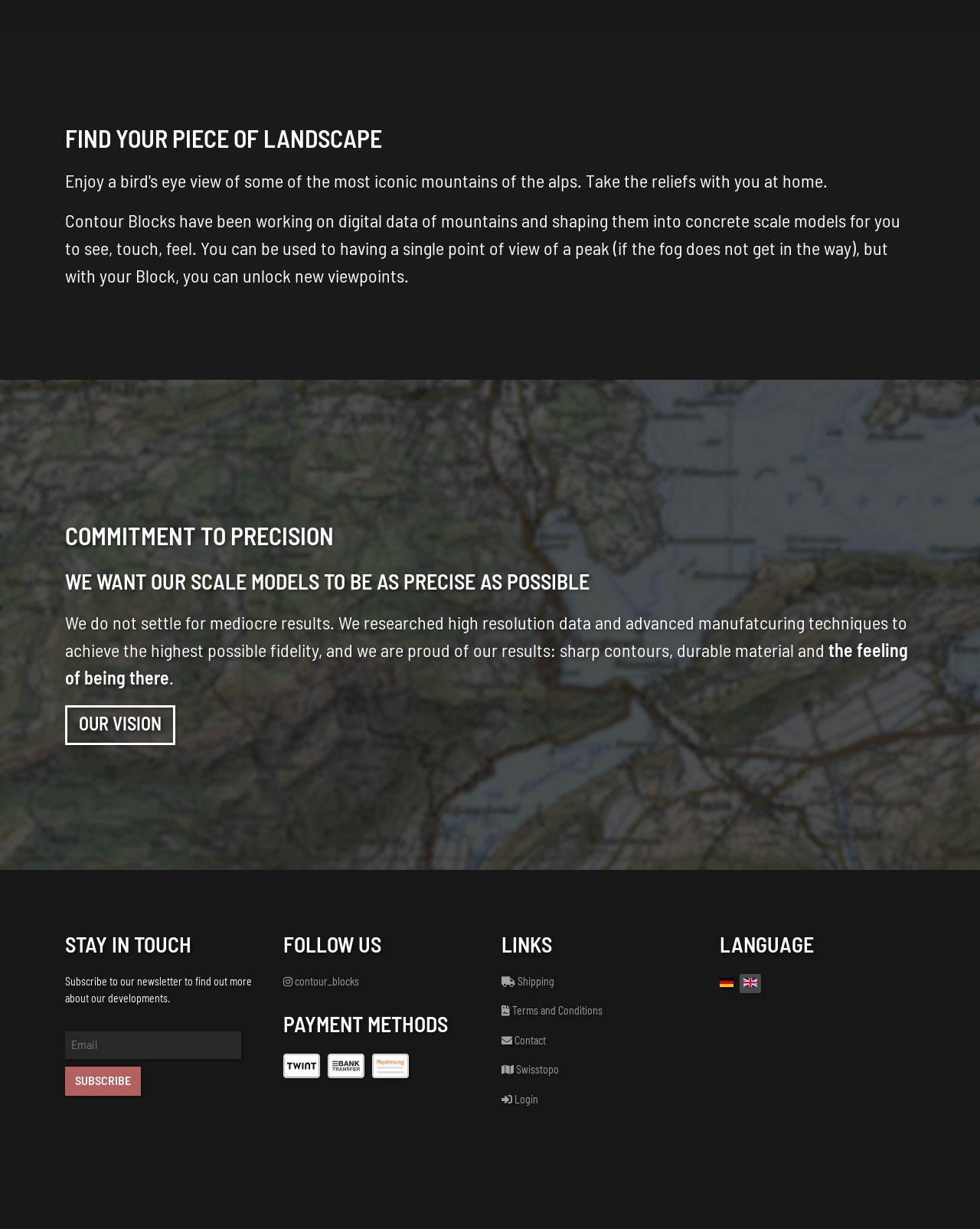Identify the bounding box coordinates for the region of the element that should be clicked to carry out the instruction: "View Shipping information". The bounding box coordinates should be four float numbers between 0 and 1, i.e., [left, top, right, bottom].

[0.512, 0.795, 0.566, 0.804]